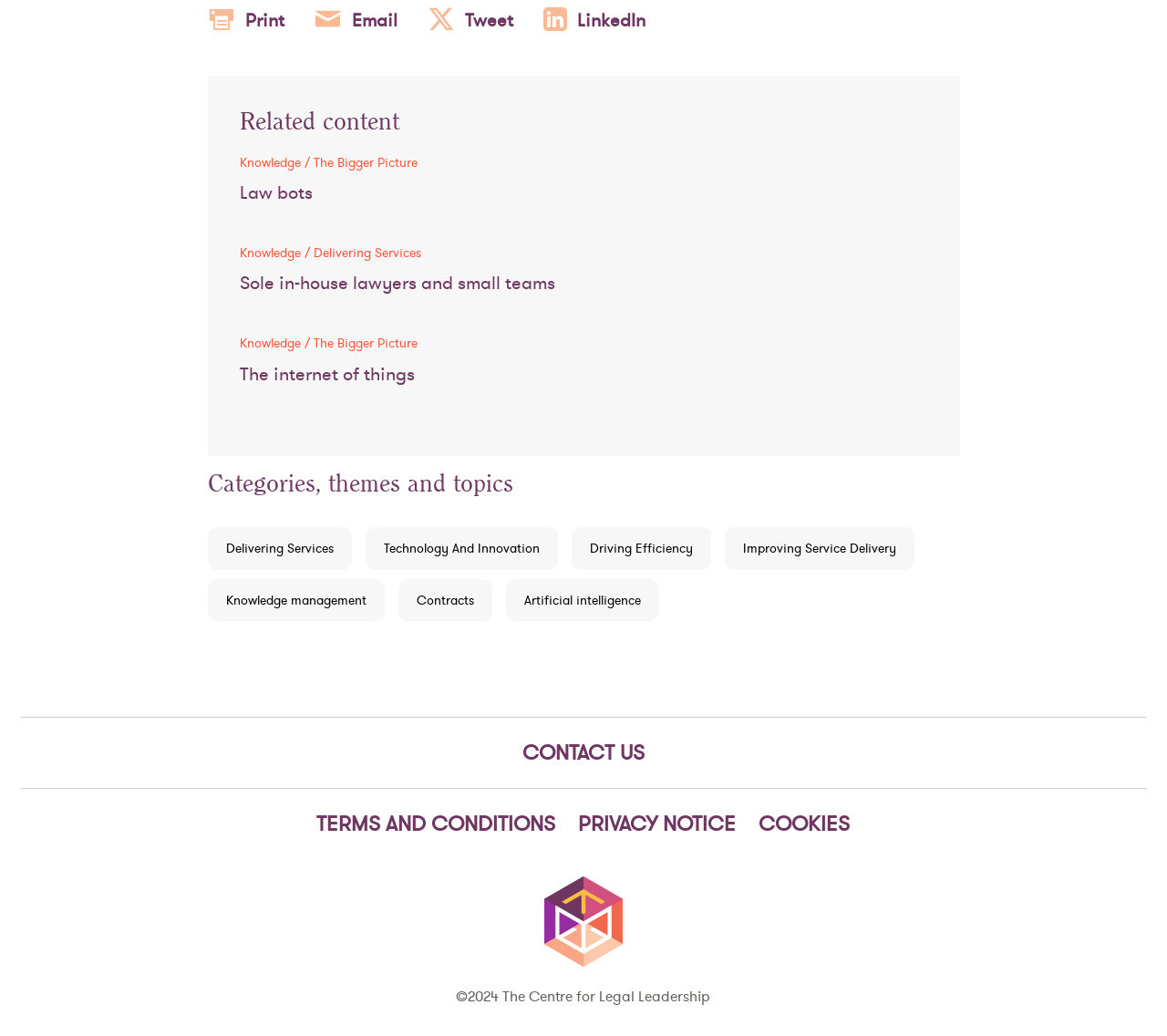Specify the bounding box coordinates of the area to click in order to execute this command: 'Print the current page'. The coordinates should consist of four float numbers ranging from 0 to 1, and should be formatted as [left, top, right, bottom].

[0.178, 0.005, 0.243, 0.033]